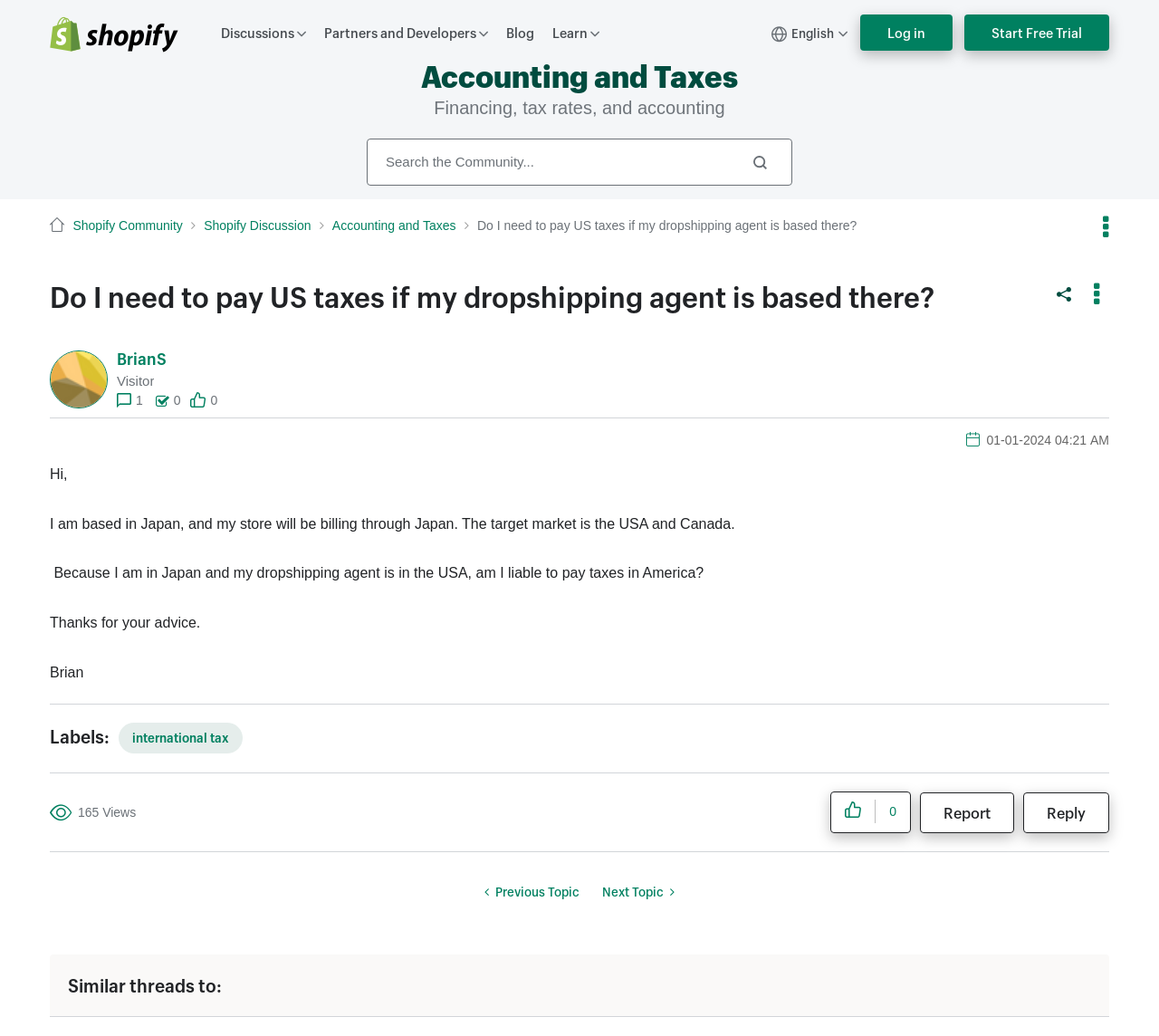Provide a short answer using a single word or phrase for the following question: 
What is the topic of the post?

US taxes for dropshipping